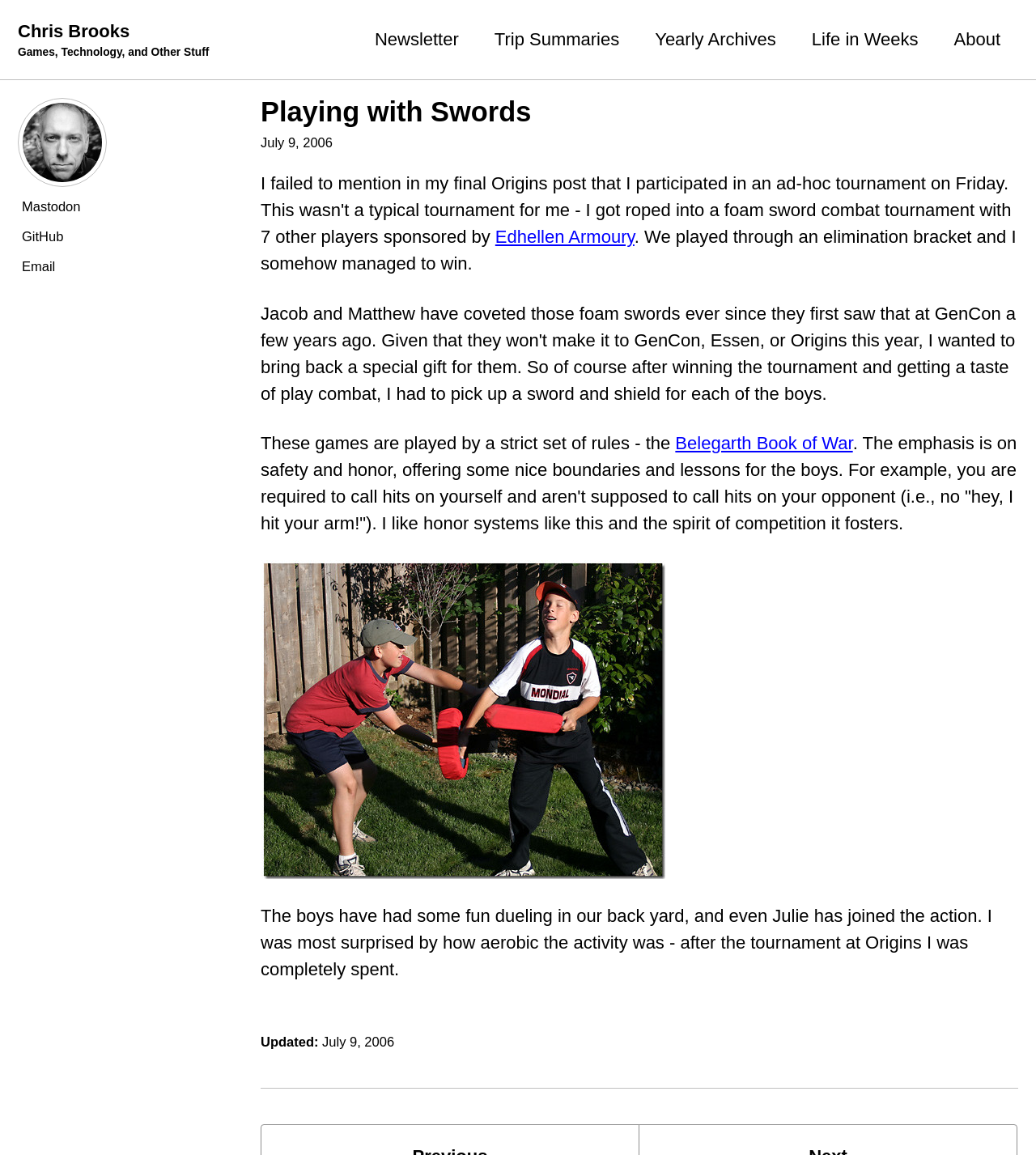Please identify the bounding box coordinates of the element I need to click to follow this instruction: "Click the 'Newsletter' link".

[0.362, 0.023, 0.443, 0.046]